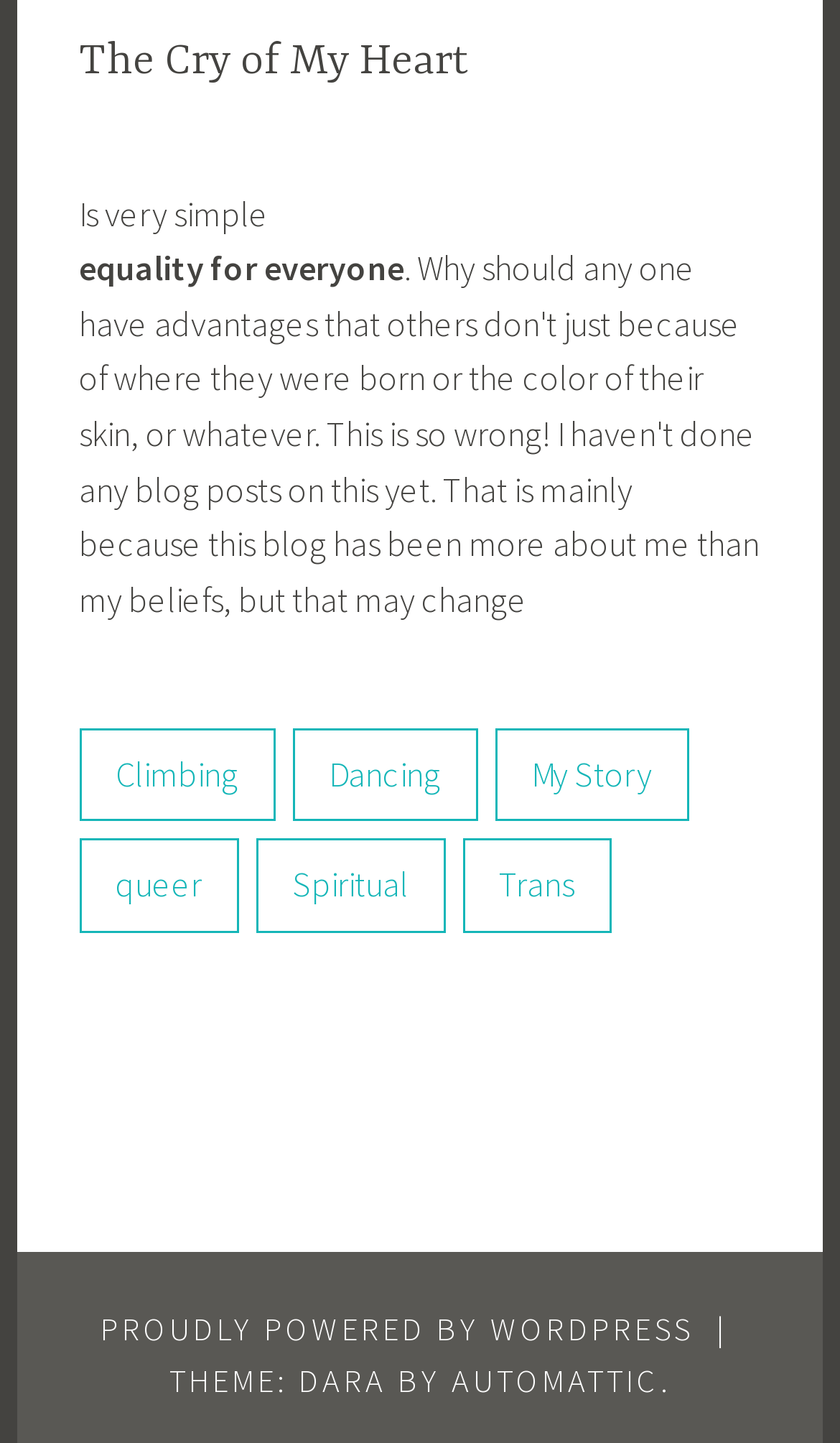Please answer the following question using a single word or phrase: 
How many links are there on the webpage?

8